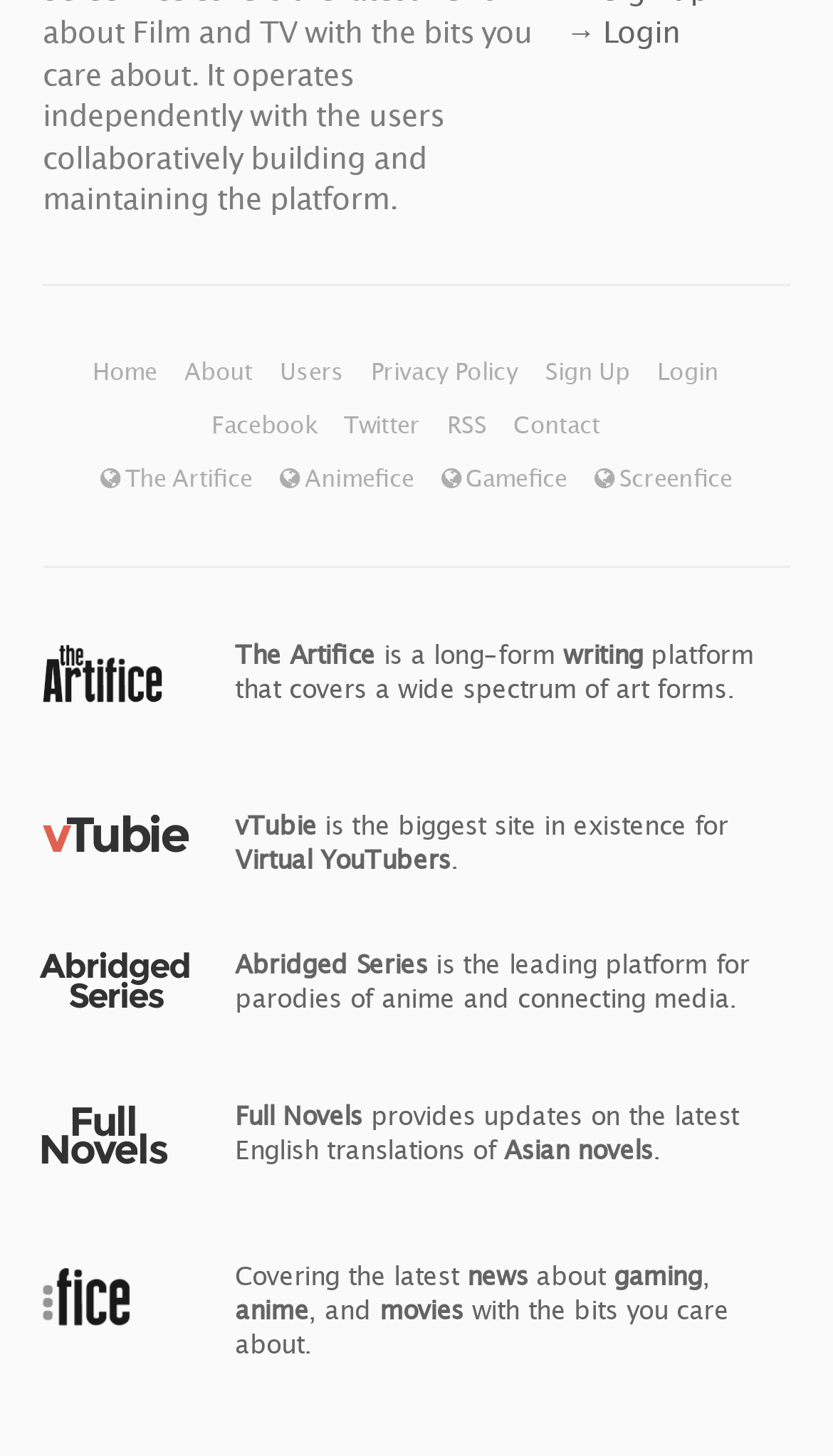Please determine the bounding box coordinates of the area that needs to be clicked to complete this task: 'Explore Full Novels'. The coordinates must be four float numbers between 0 and 1, formatted as [left, top, right, bottom].

[0.015, 0.757, 0.231, 0.804]